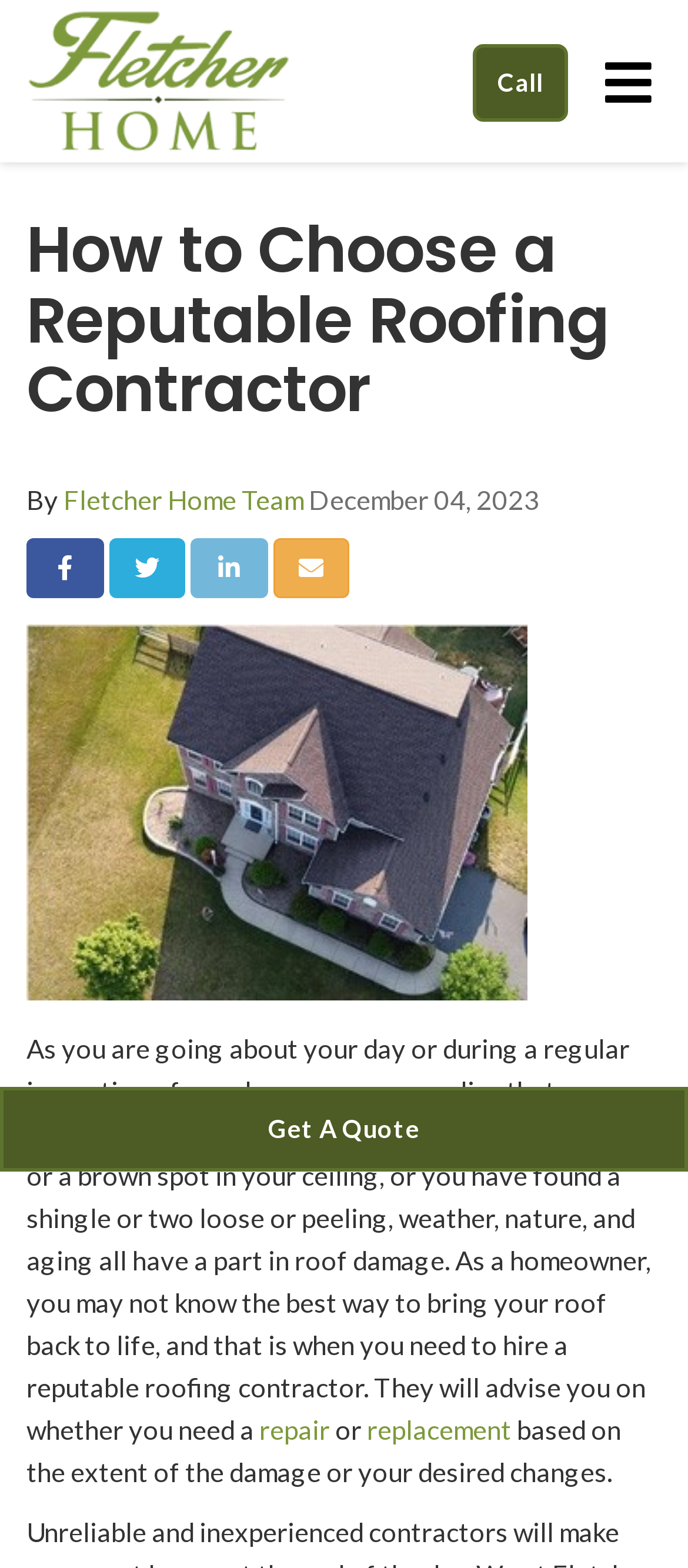Using floating point numbers between 0 and 1, provide the bounding box coordinates in the format (top-left x, top-left y, bottom-right x, bottom-right y). Locate the UI element described here: Share via Email

[0.396, 0.343, 0.508, 0.381]